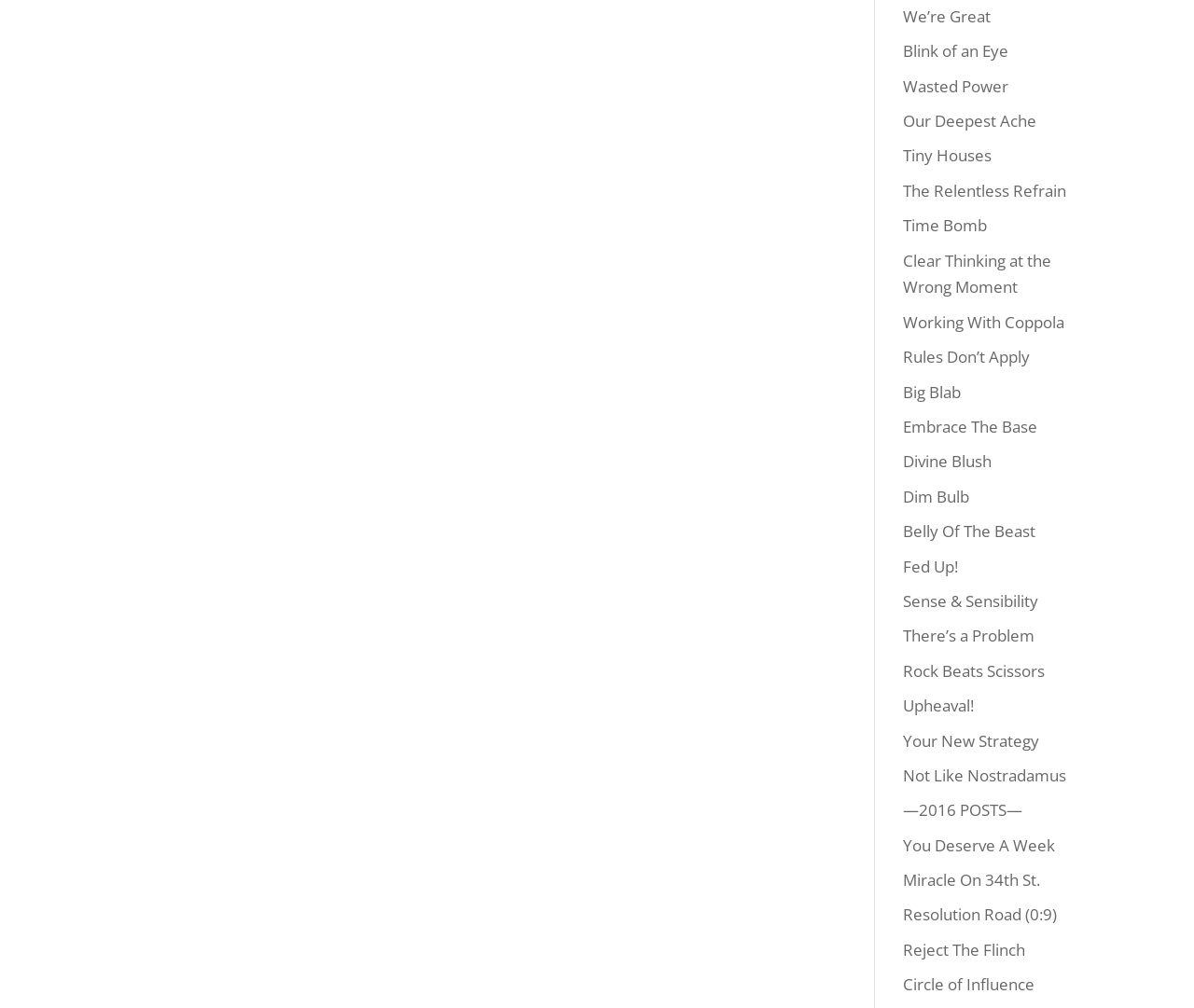Answer the question briefly using a single word or phrase: 
What is the theme of the webpage?

Blog posts